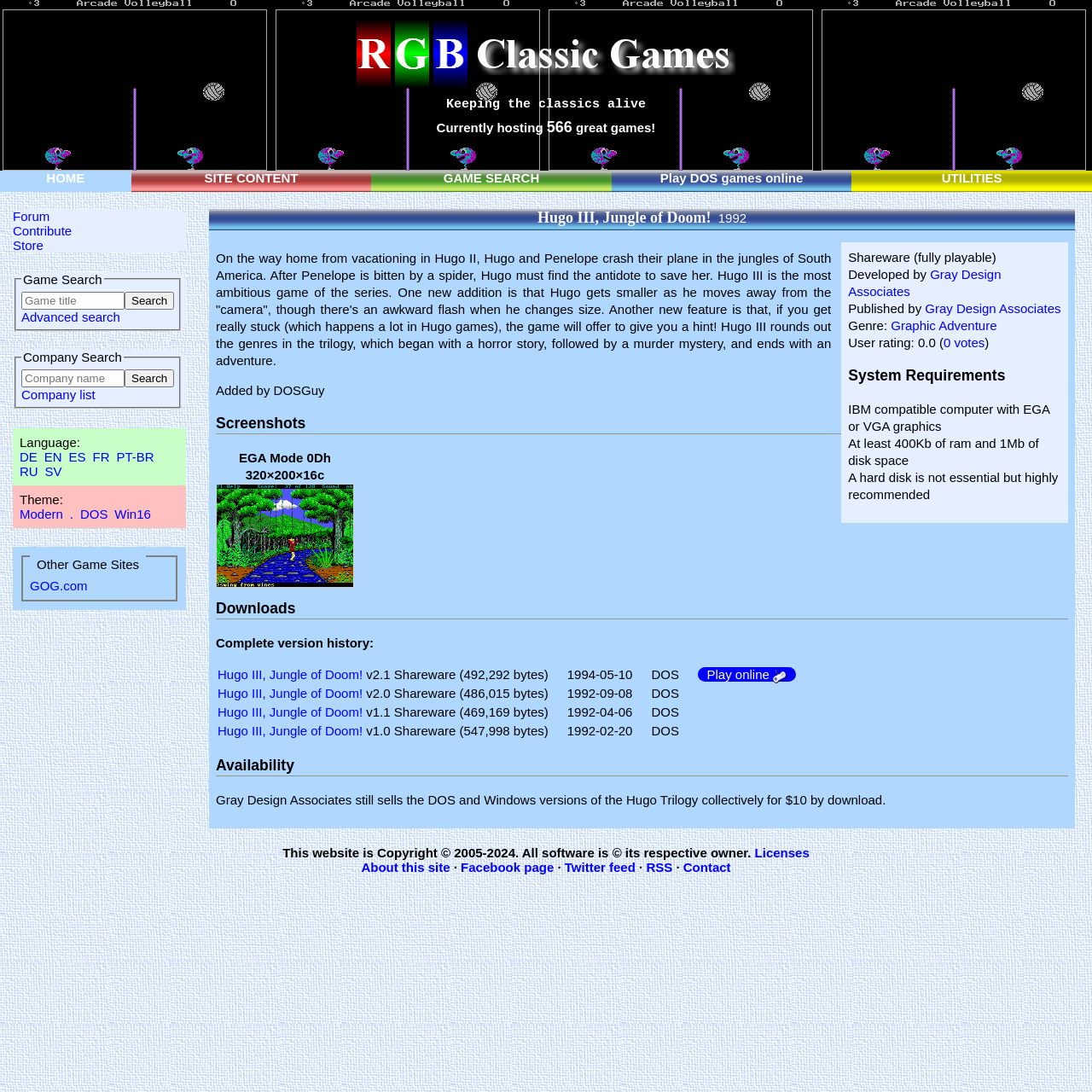How many games are currently hosted on the website?
Based on the image content, provide your answer in one word or a short phrase.

566